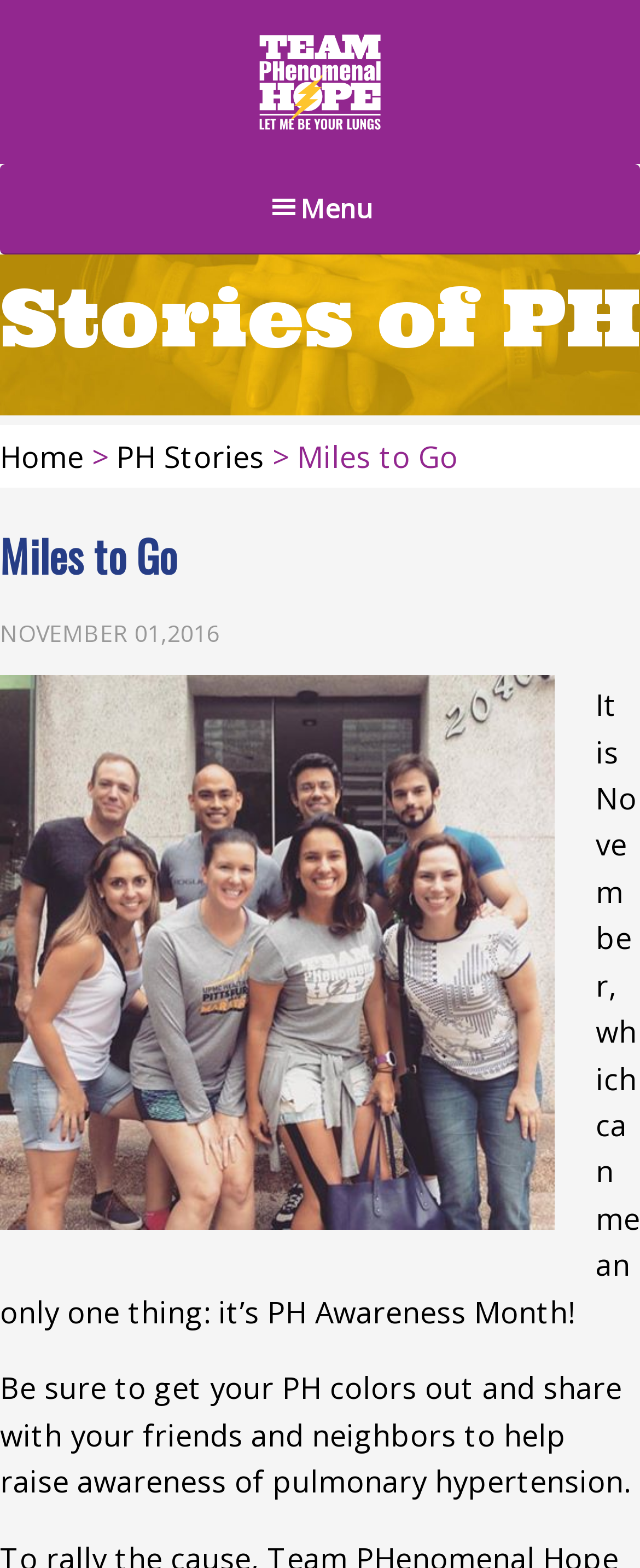Provide a one-word or brief phrase answer to the question:
What is the purpose of PH Awareness Month?

Raise awareness of pulmonary hypertension